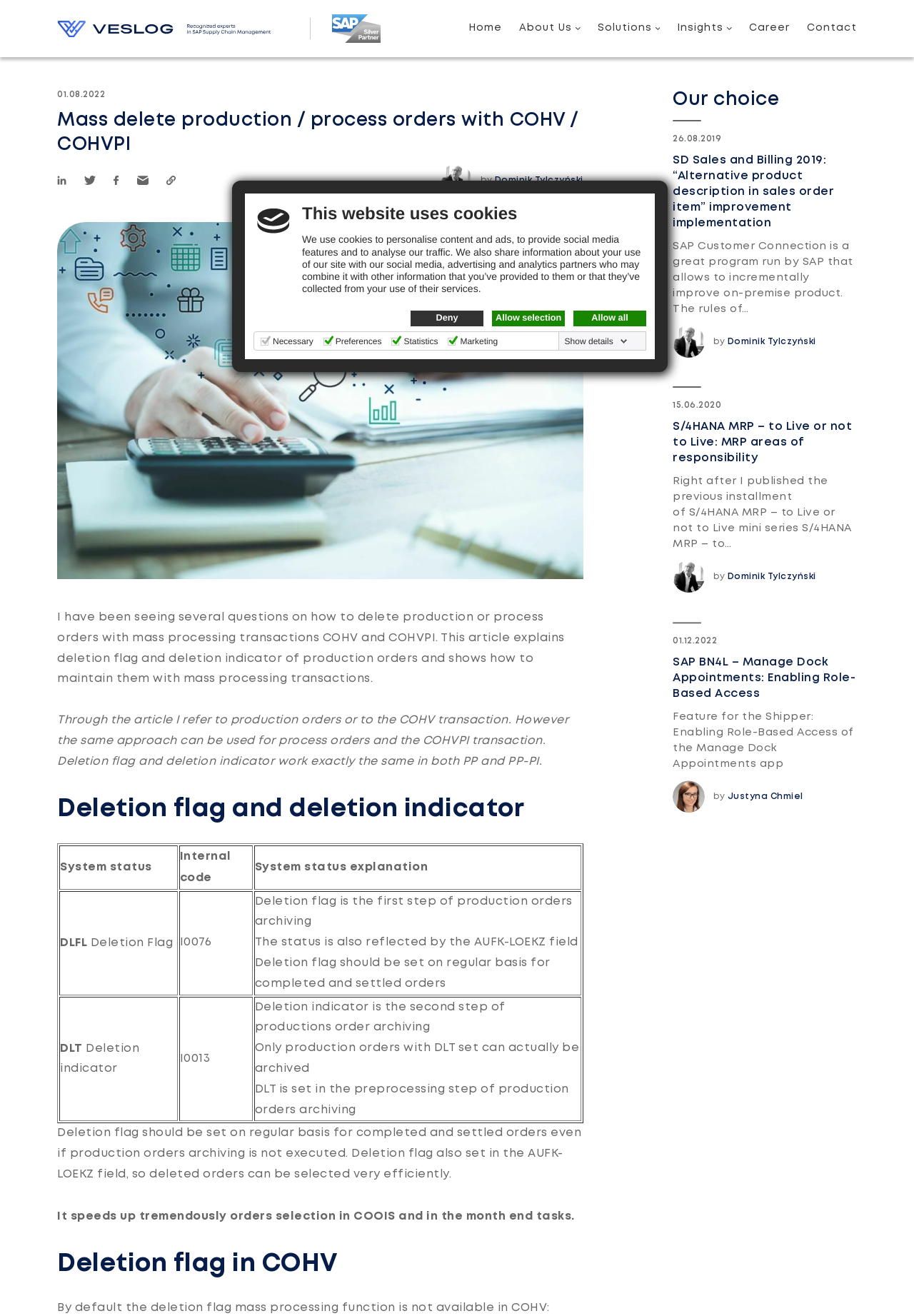Can you find the bounding box coordinates of the area I should click to execute the following instruction: "Click on 'Solutions'"?

[0.654, 0.015, 0.713, 0.029]